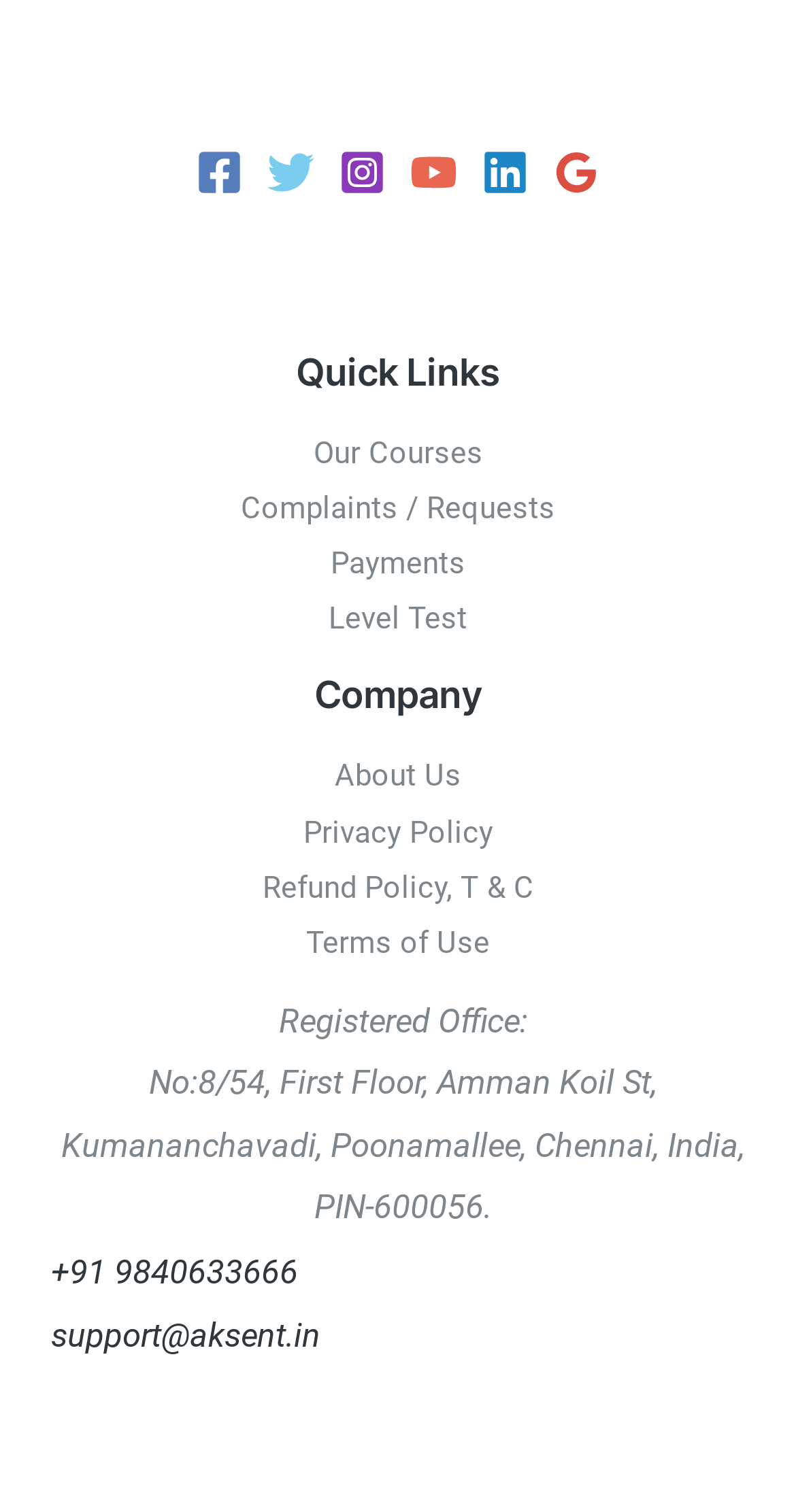Refer to the element description Complaints / Requests and identify the corresponding bounding box in the screenshot. Format the coordinates as (top-left x, top-left y, bottom-right x, bottom-right y) with values in the range of 0 to 1.

[0.303, 0.324, 0.697, 0.348]